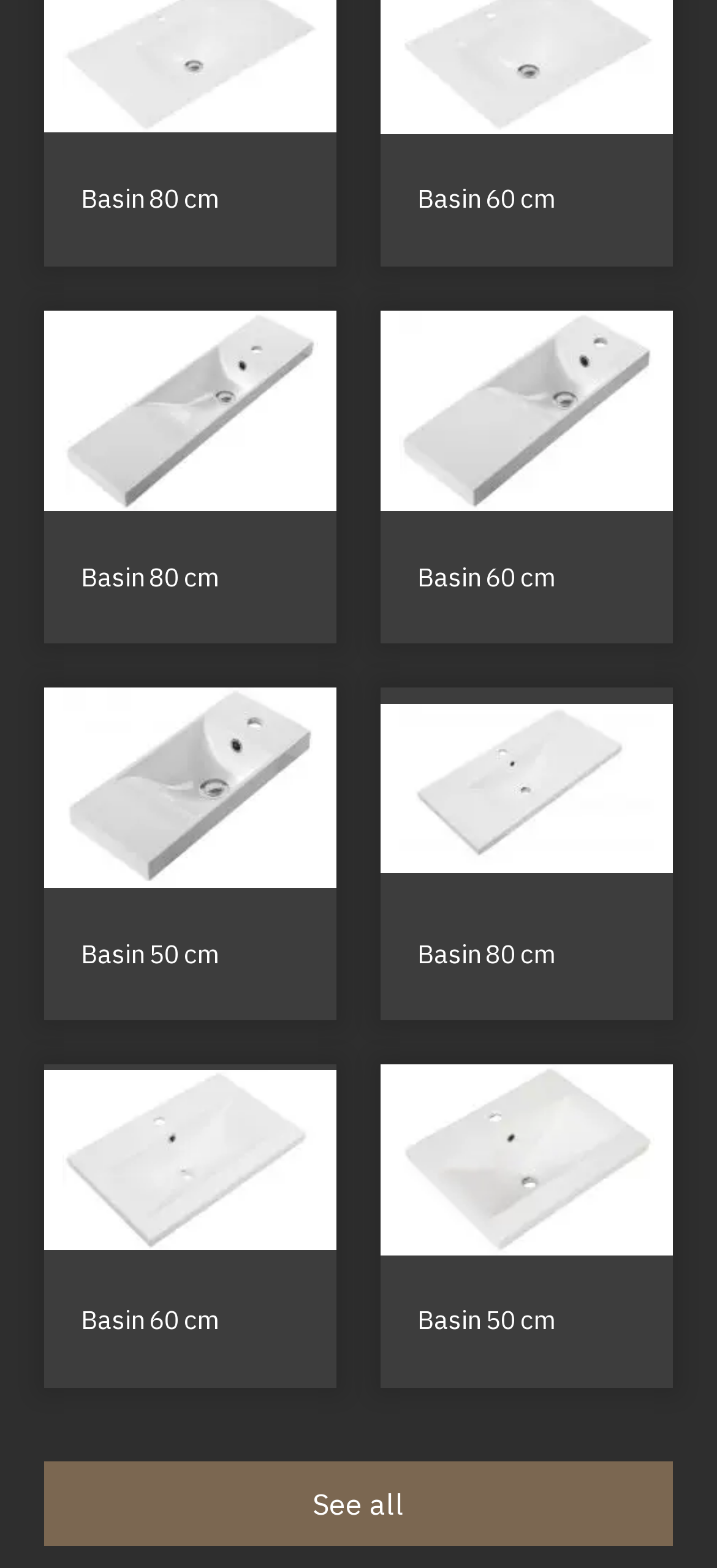Respond with a single word or short phrase to the following question: 
Are the basins displayed in a specific order?

By size